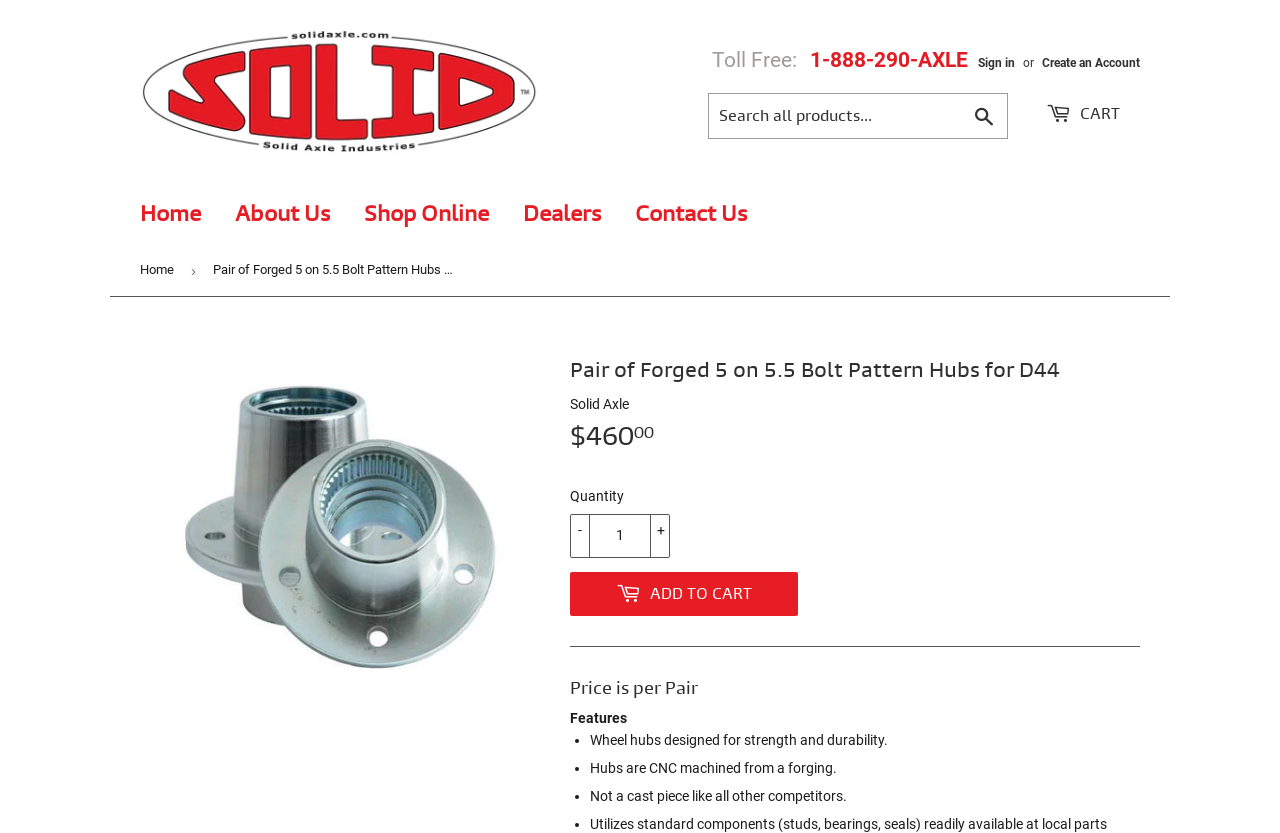What is the purpose of the wheel hubs?
Look at the image and respond to the question as thoroughly as possible.

According to the webpage, the wheel hubs are designed for strength and durability, which is mentioned in the 'Features' section of the product description.